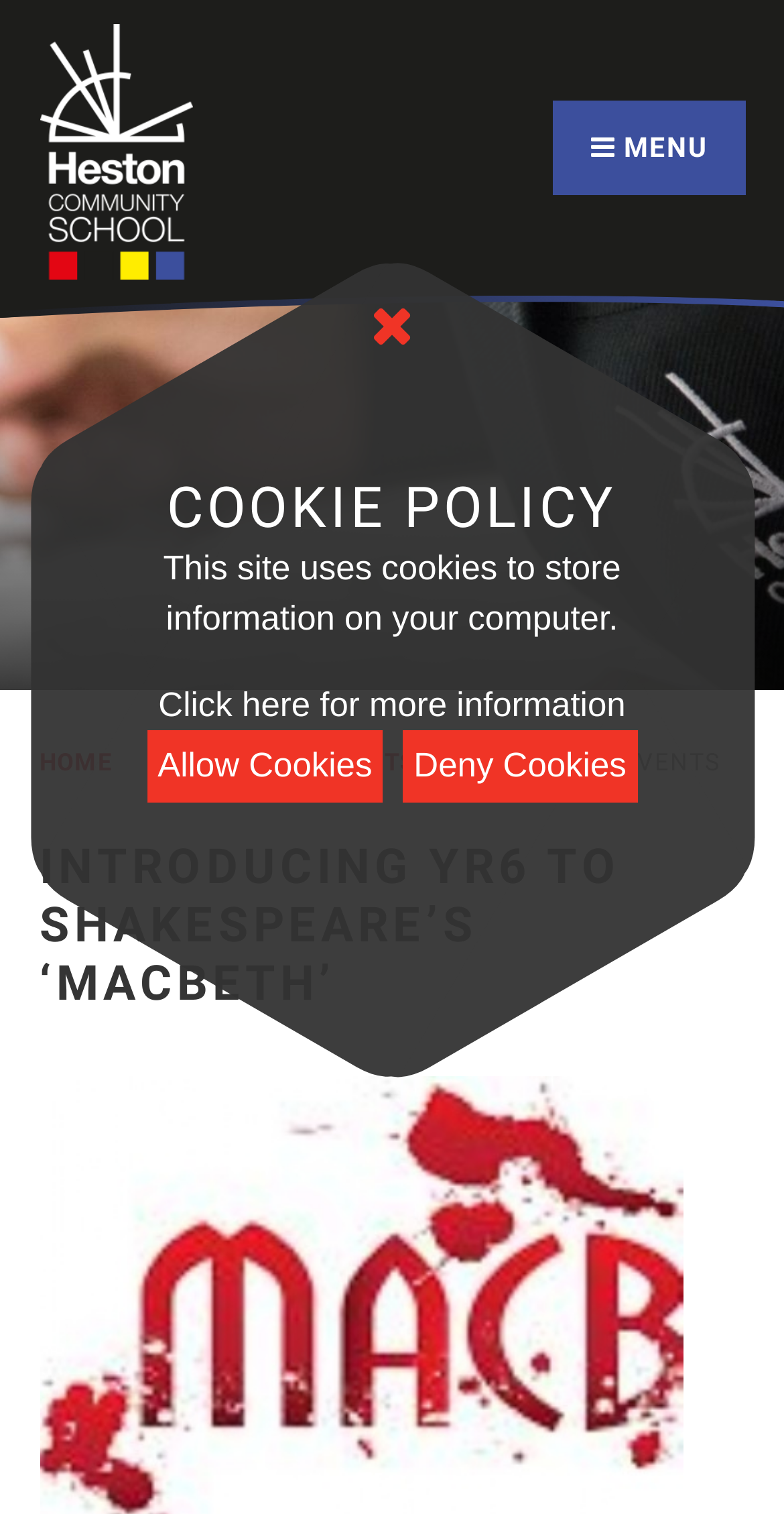Determine the bounding box for the UI element as described: "Home". The coordinates should be represented as four float numbers between 0 and 1, formatted as [left, top, right, bottom].

[0.05, 0.494, 0.144, 0.513]